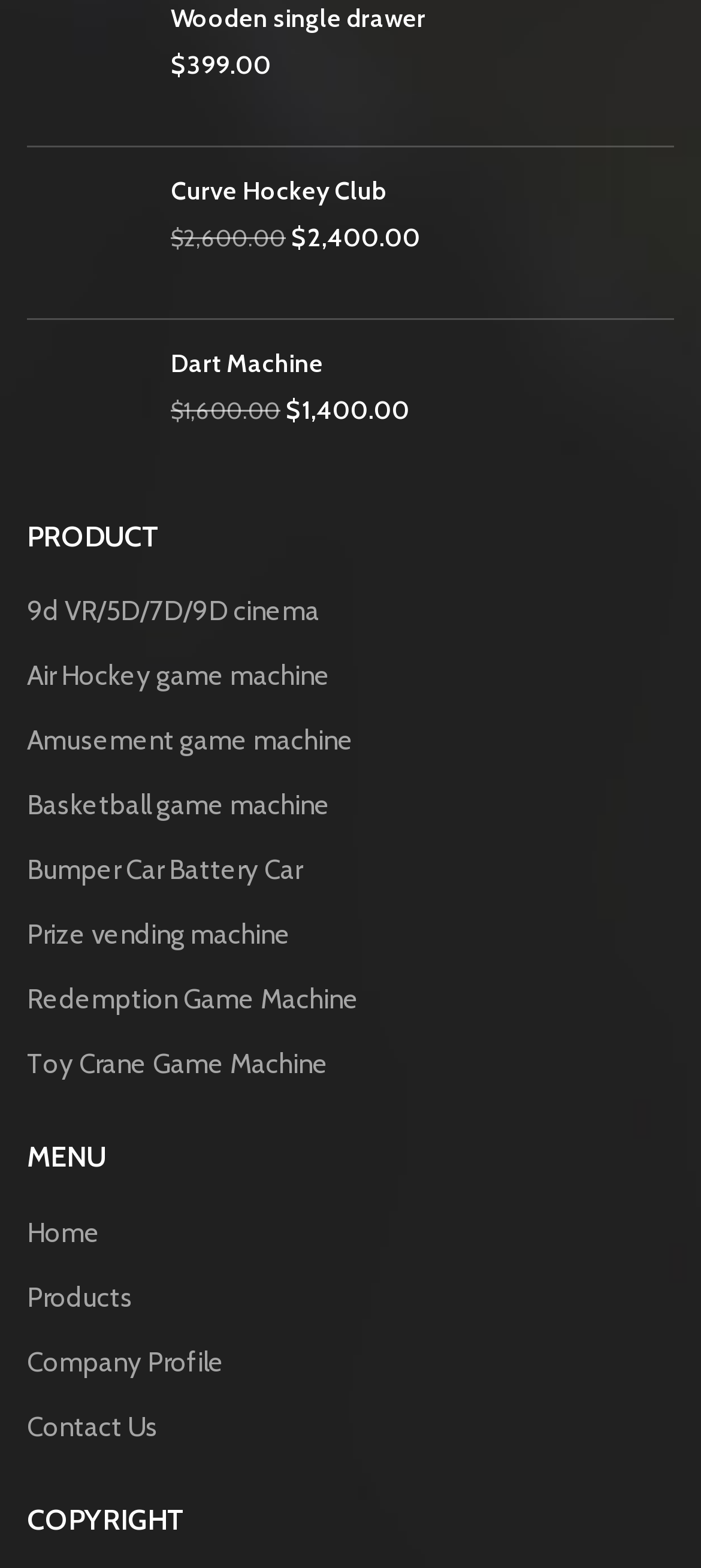Please mark the bounding box coordinates of the area that should be clicked to carry out the instruction: "Visit Curve Hockey Club website".

[0.038, 0.111, 0.205, 0.186]